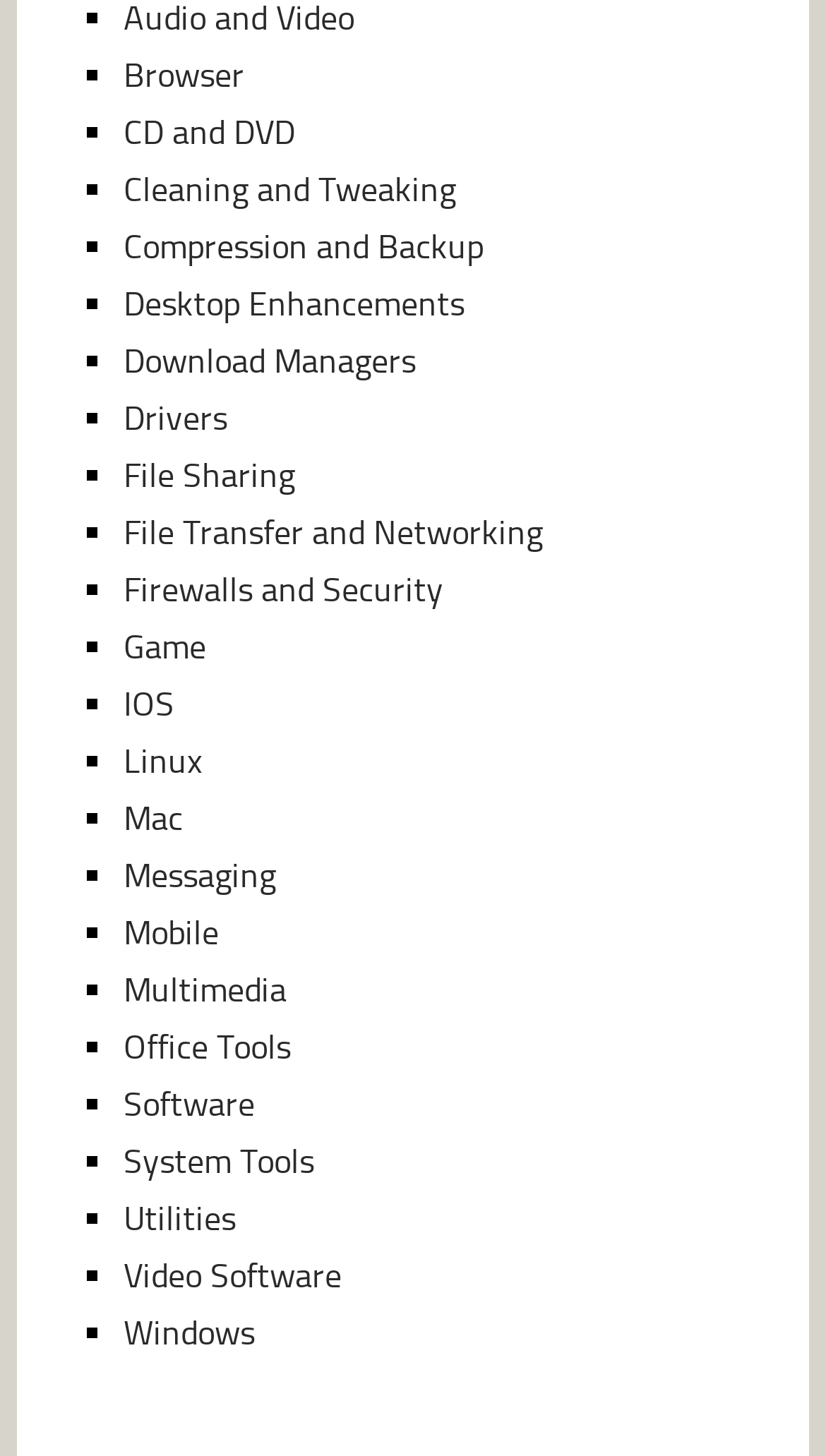Is 'Game' a category listed?
Using the image, give a concise answer in the form of a single word or short phrase.

Yes